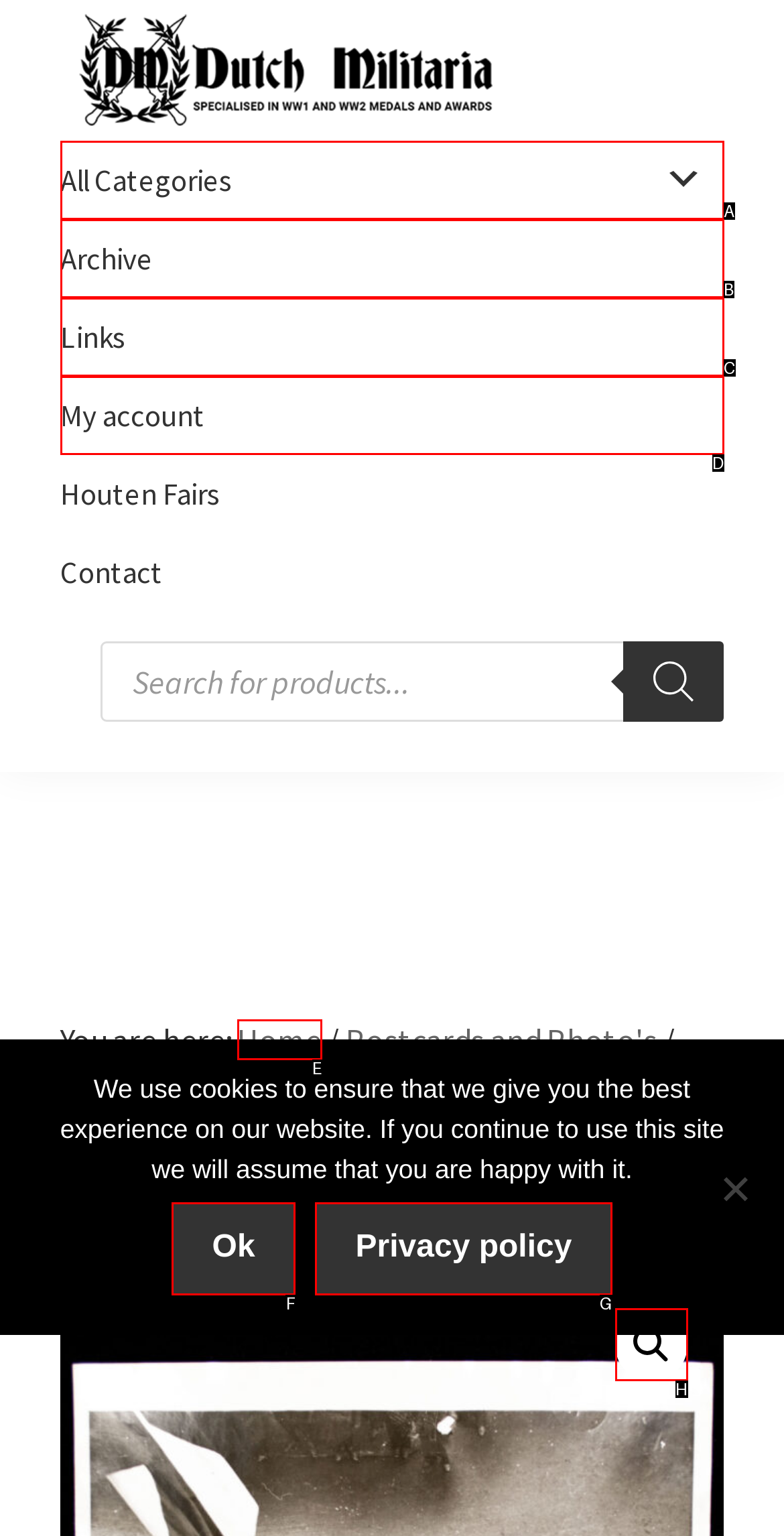Which HTML element should be clicked to complete the following task: Click the magnifying glass icon?
Answer with the letter corresponding to the correct choice.

H